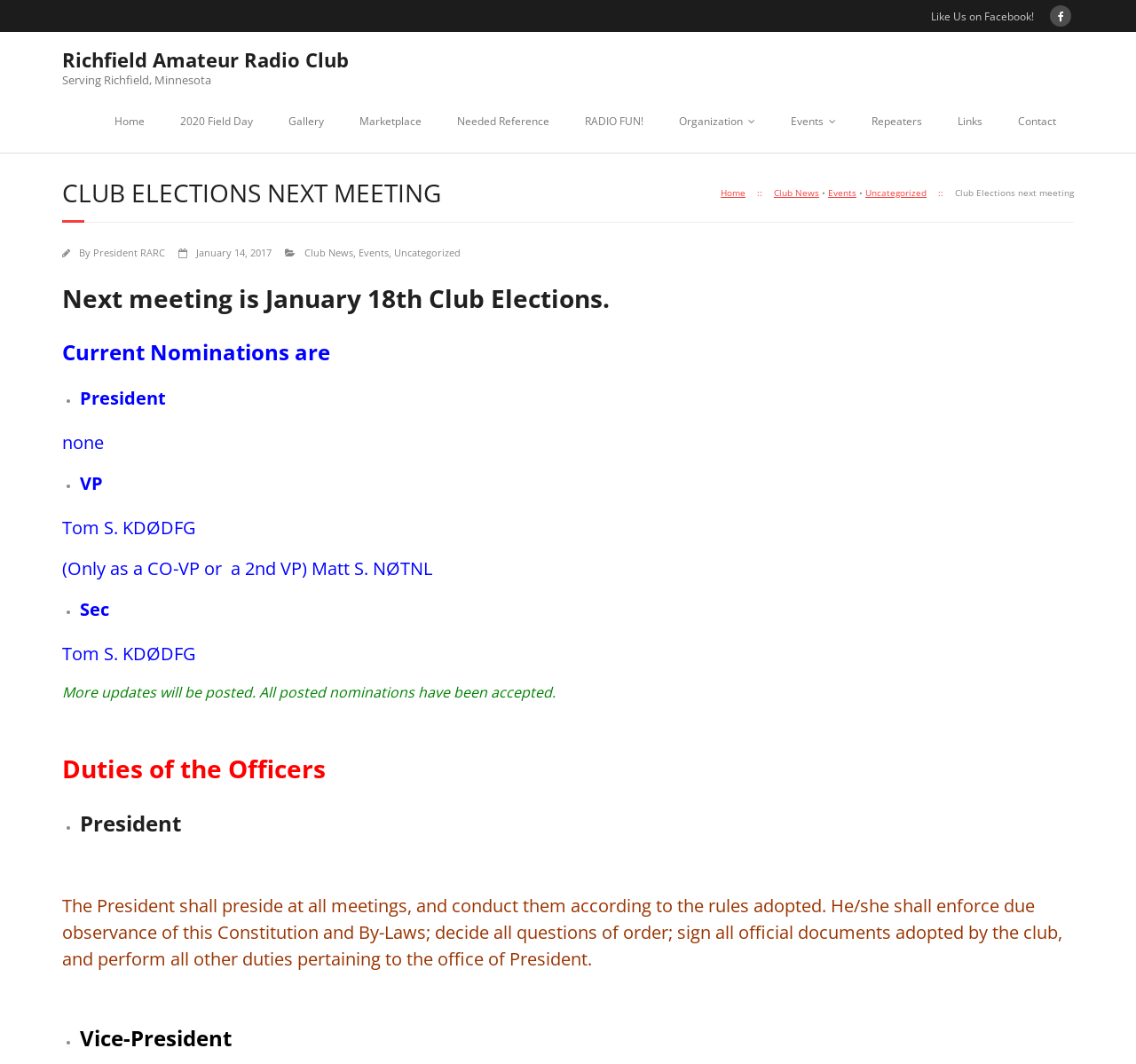Respond to the question below with a concise word or phrase:
What is the next meeting date?

January 18th